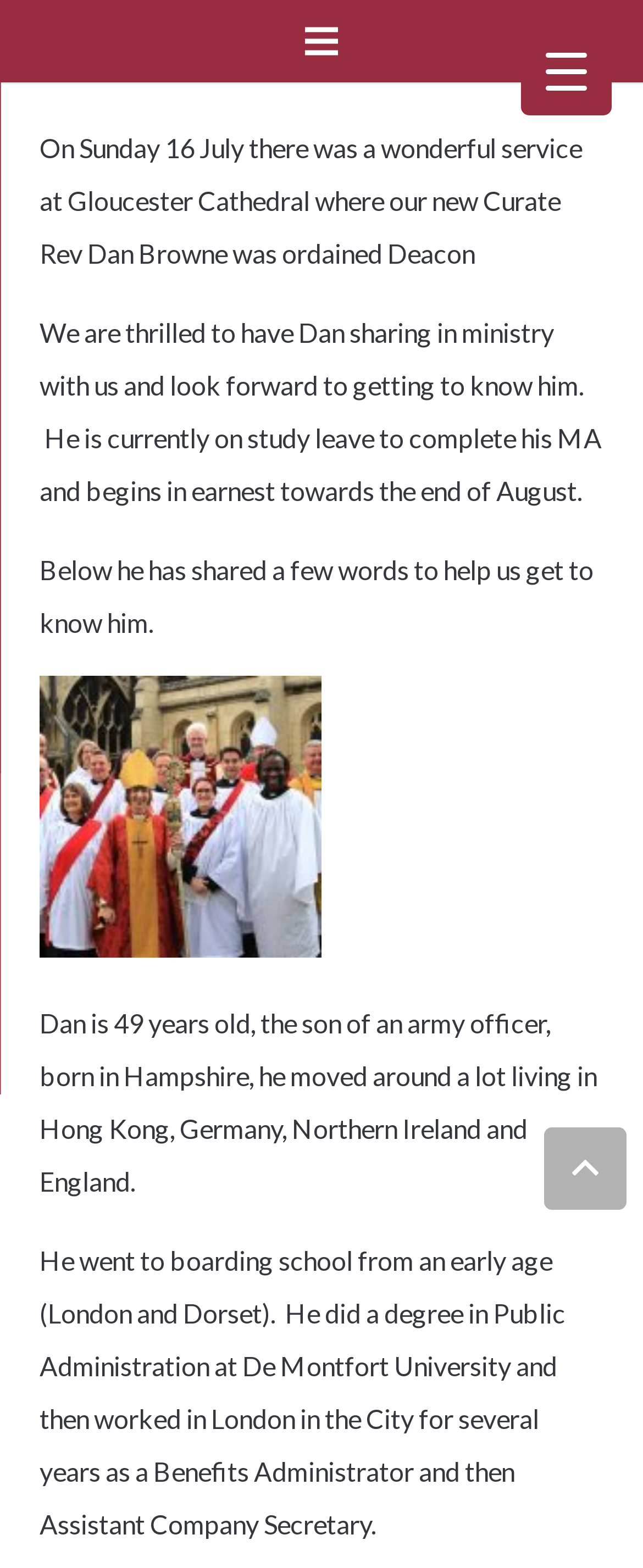Where was Dan ordained Deacon?
We need a detailed and exhaustive answer to the question. Please elaborate.

The webpage states that there was 'a wonderful service at Gloucester Cathedral where our new Curate Rev Dan Browne was ordained Deacon'.